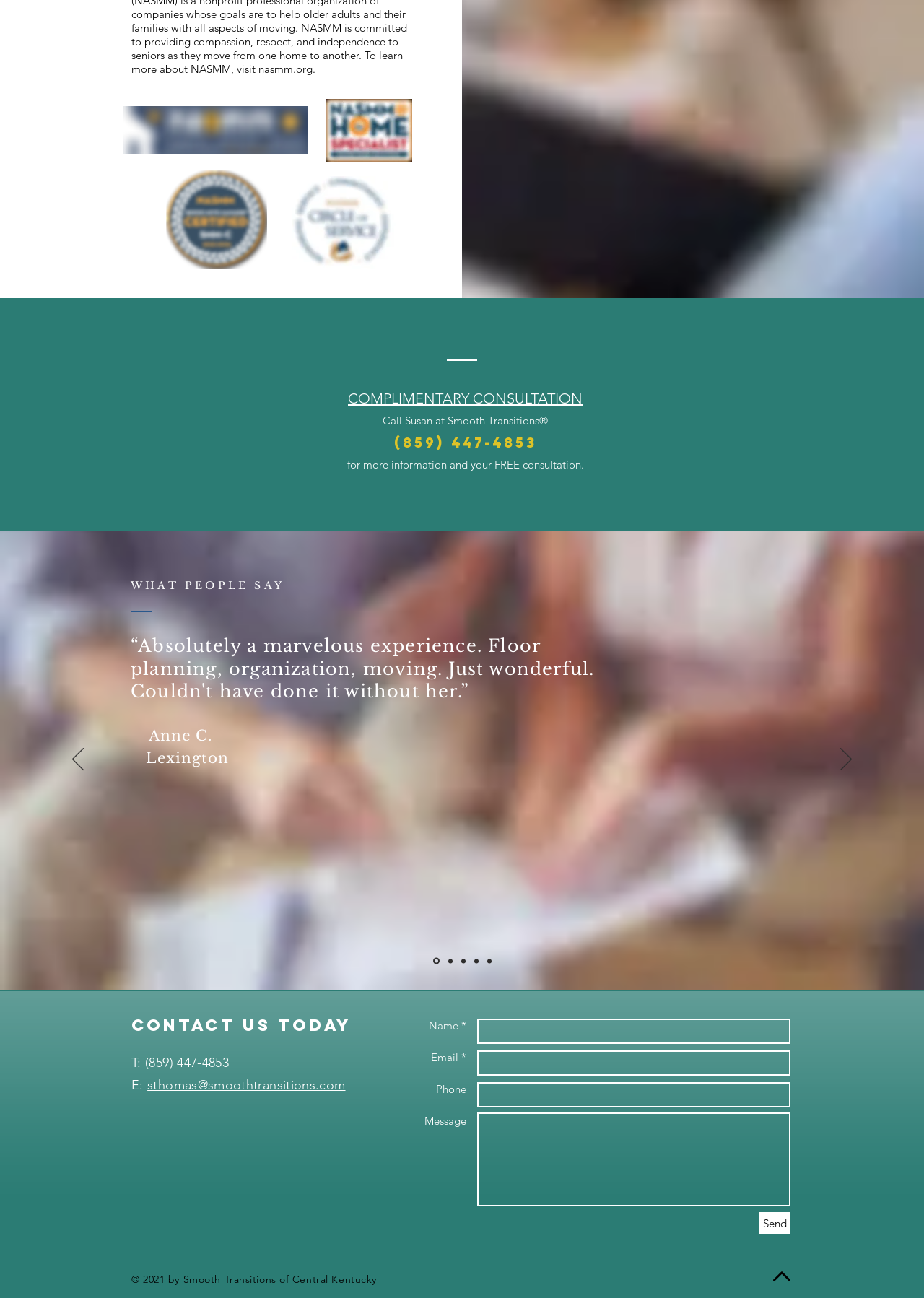Locate the bounding box coordinates of the element's region that should be clicked to carry out the following instruction: "Click the 'T: (859) 447-4853' link". The coordinates need to be four float numbers between 0 and 1, i.e., [left, top, right, bottom].

[0.142, 0.813, 0.248, 0.825]